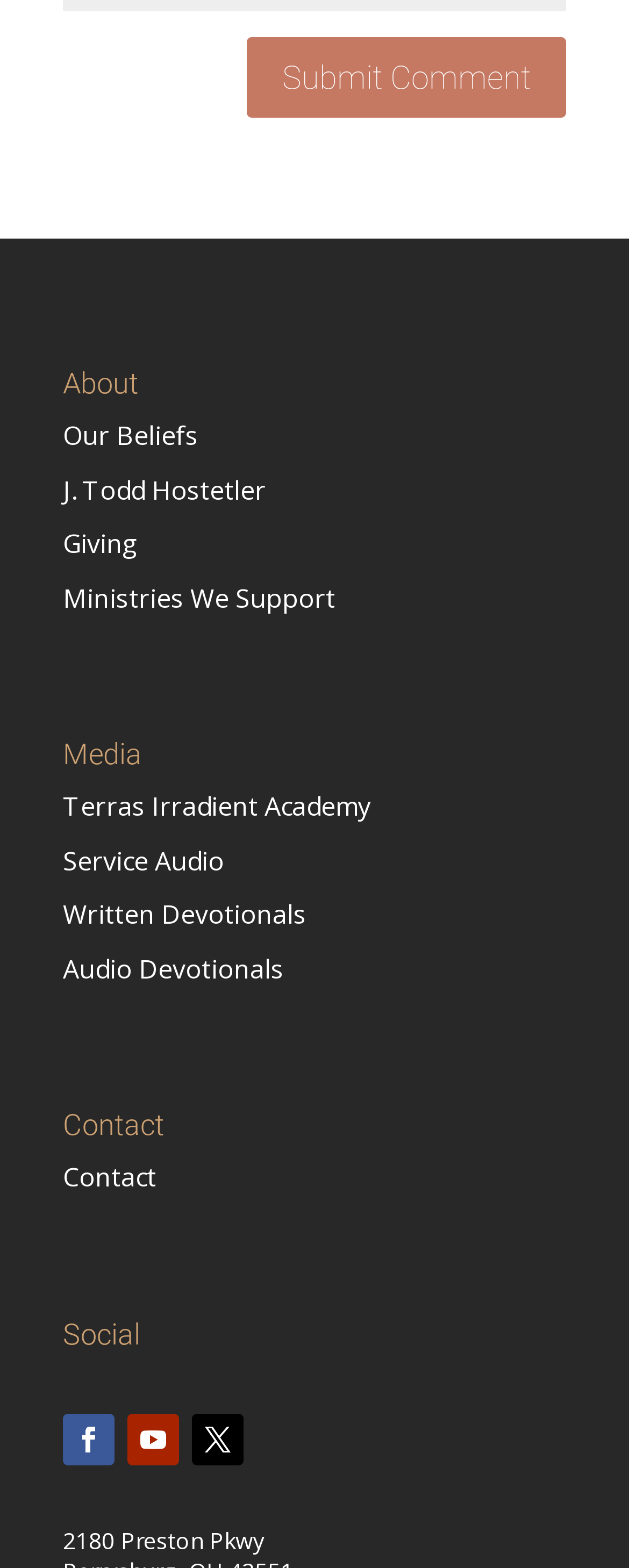Answer the question briefly using a single word or phrase: 
What is the first link under the 'About' heading?

Our Beliefs